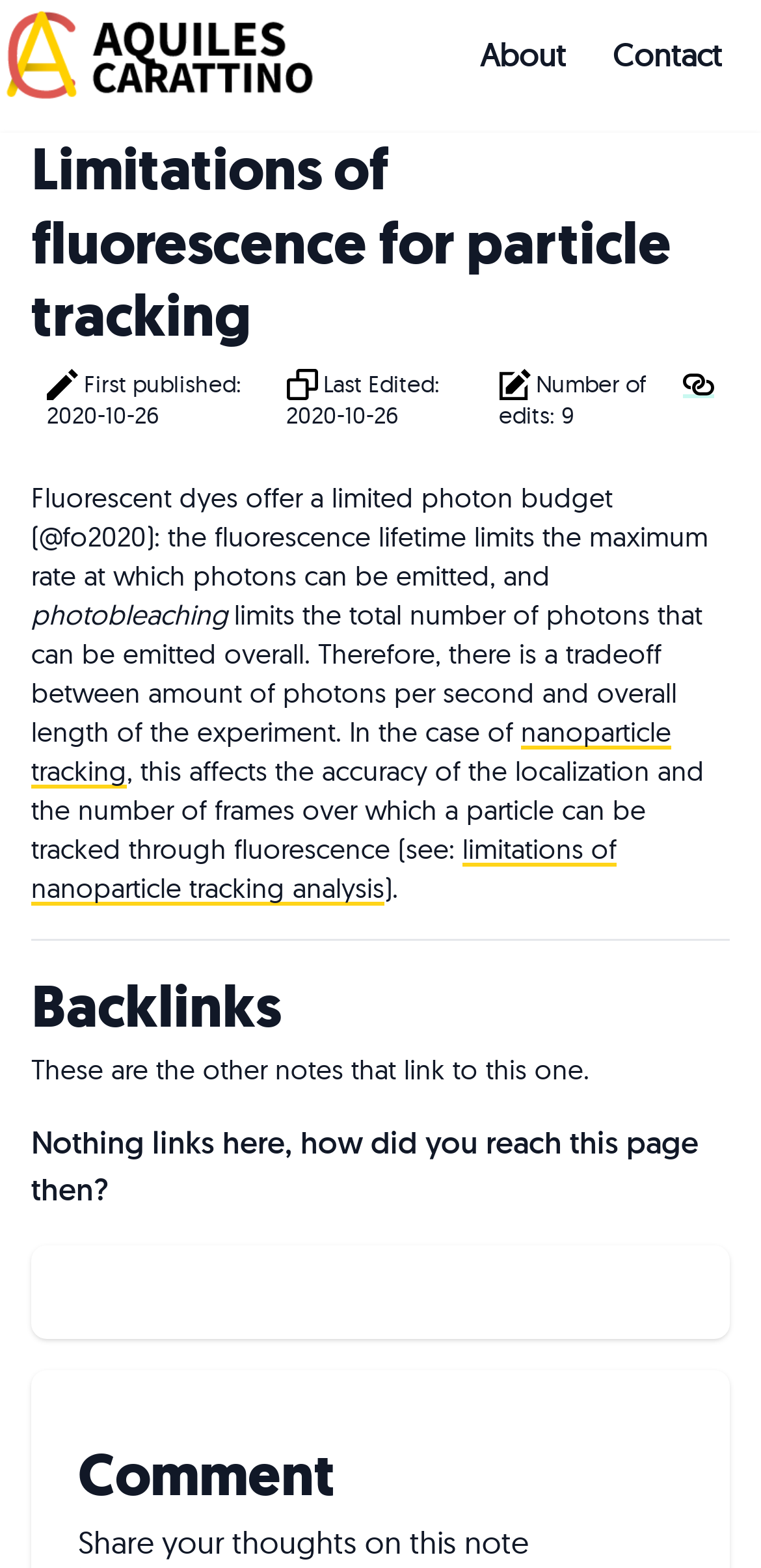What is the topic of the note?
Answer the question with as much detail as you can, using the image as a reference.

The topic of the note can be found in the main heading of the webpage, which says 'Limitations of fluorescence for particle tracking'.